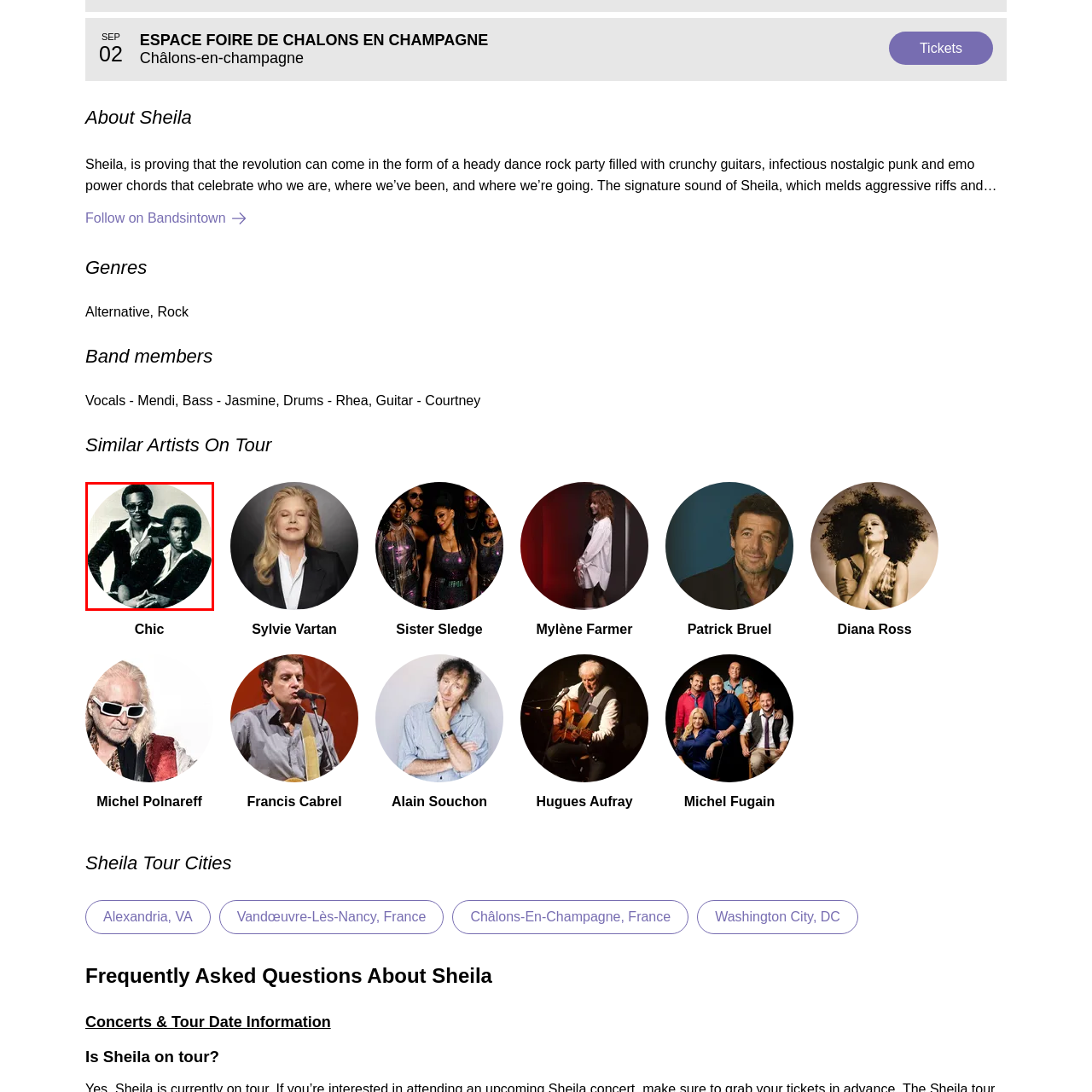Provide a thorough description of the scene captured within the red rectangle.

The image features two stylishly dressed men, likely from the music scene of the 1970s or 1980s. They are wearing sleek black suits, with one man sporting dark sunglasses and both having distinctive hairstyles with afros. Their confident poses and expressions suggest a connection to the entertainment industry, possibly as members of a musical group. This image is associated with the band "Sister Sledge," known for their contributions to the disco and R&B genres, featuring hits that celebrate community and empowerment. The stylish presentation and classic fashion convey a nostalgic vibe, typical of that era's music culture.